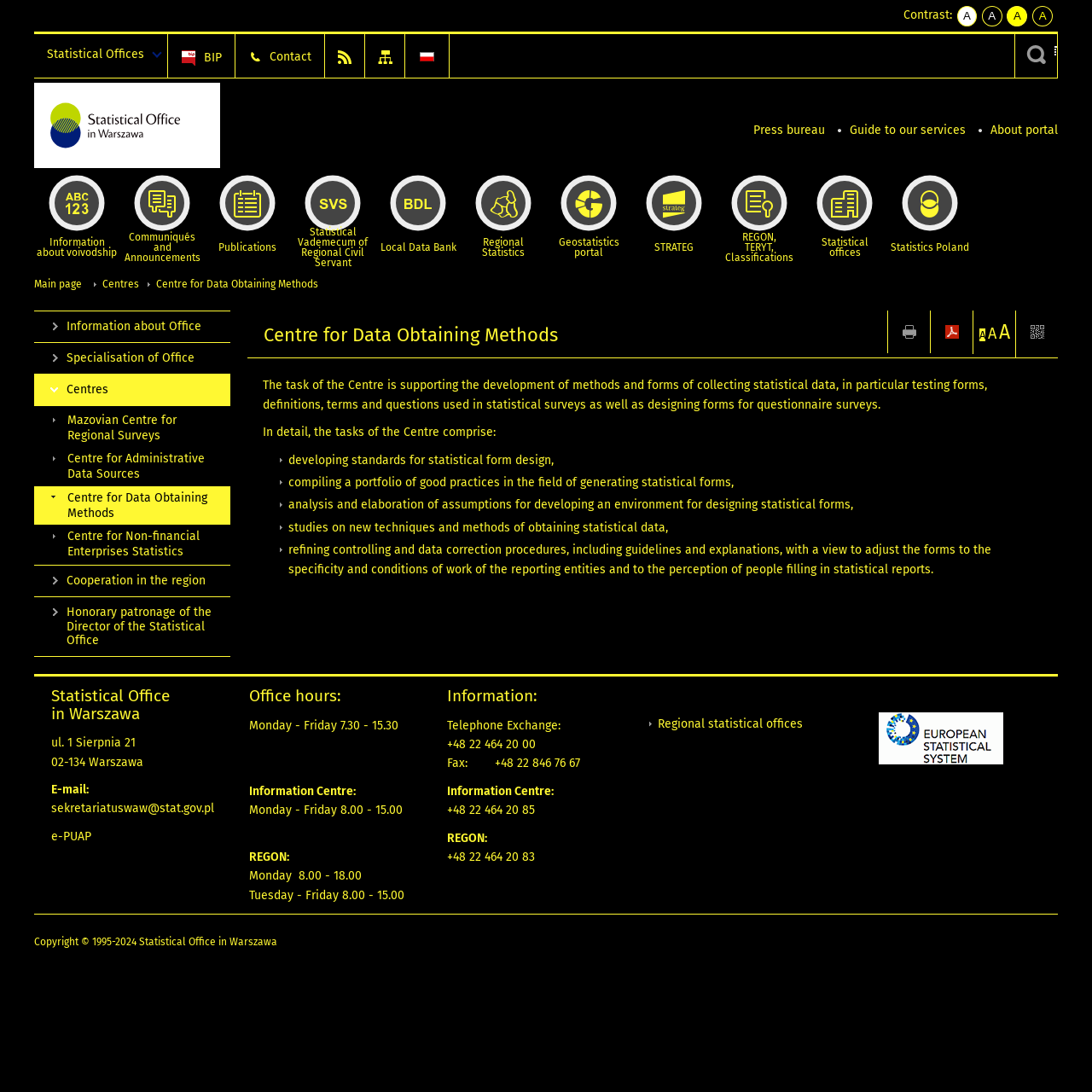Kindly respond to the following question with a single word or a brief phrase: 
What are the office hours of the Statistical Office in Warszawa?

Monday - Friday 7.30 - 15.30